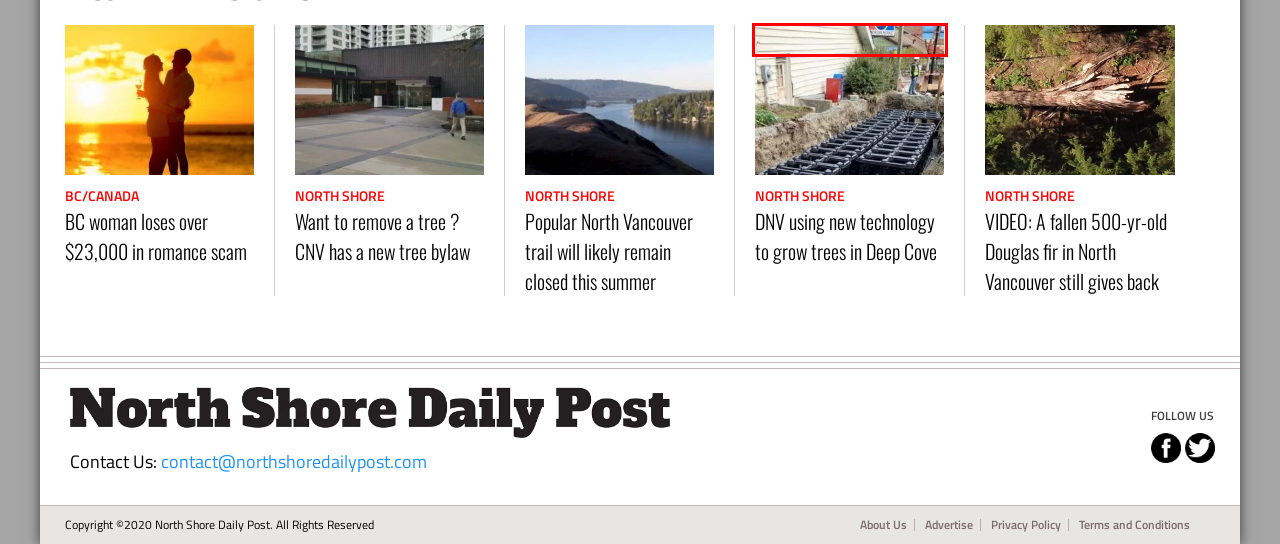Look at the screenshot of the webpage and find the element within the red bounding box. Choose the webpage description that best fits the new webpage that will appear after clicking the element. Here are the candidates:
A. Tree Removal North Vancouver: CNV has a New Tree Bylaw
B. Support Us | North Shore Daily Post
C. BC woman loses over $23,000 in romance scam | North Shore Daily Post
D. DNV using new technology to grow trees in Deep Cove | North Shore Daily Post
E. Popular North Vancouver trail will likely remain closed this summer | North Shore Daily Post
F. The British Butcher Shoppe |
G. VIDEO: A fallen 500-yr-old Douglas fir in North Vancouver still gives back | North Shore Daily Post
H. Privacy Policy | North Shore Daily Post

D